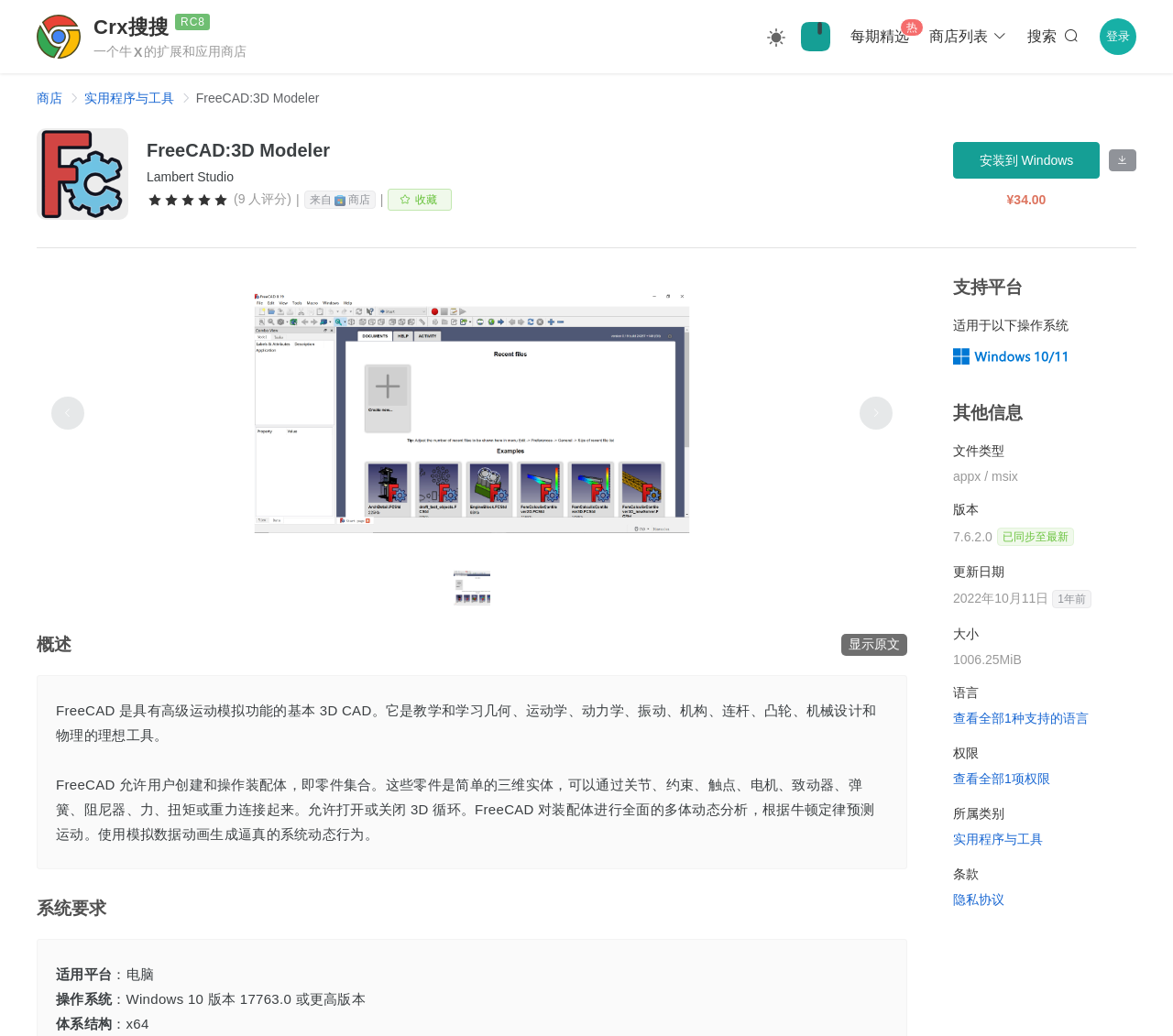Find the bounding box coordinates for the area that should be clicked to accomplish the instruction: "read the article about Simple Pagination and Commenting Ideas".

None